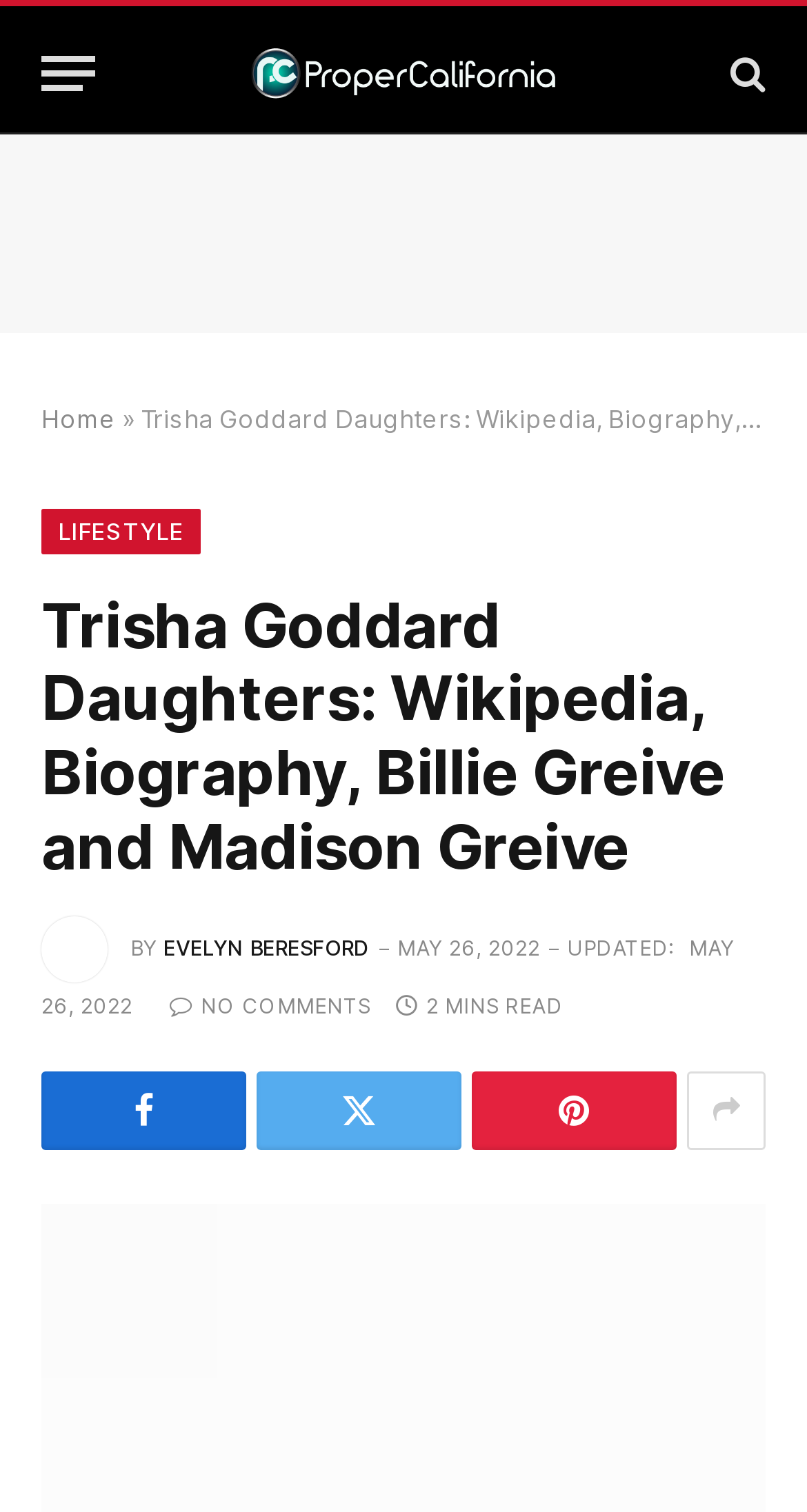Locate the bounding box coordinates of the clickable area needed to fulfill the instruction: "Click the menu button".

[0.051, 0.018, 0.118, 0.079]